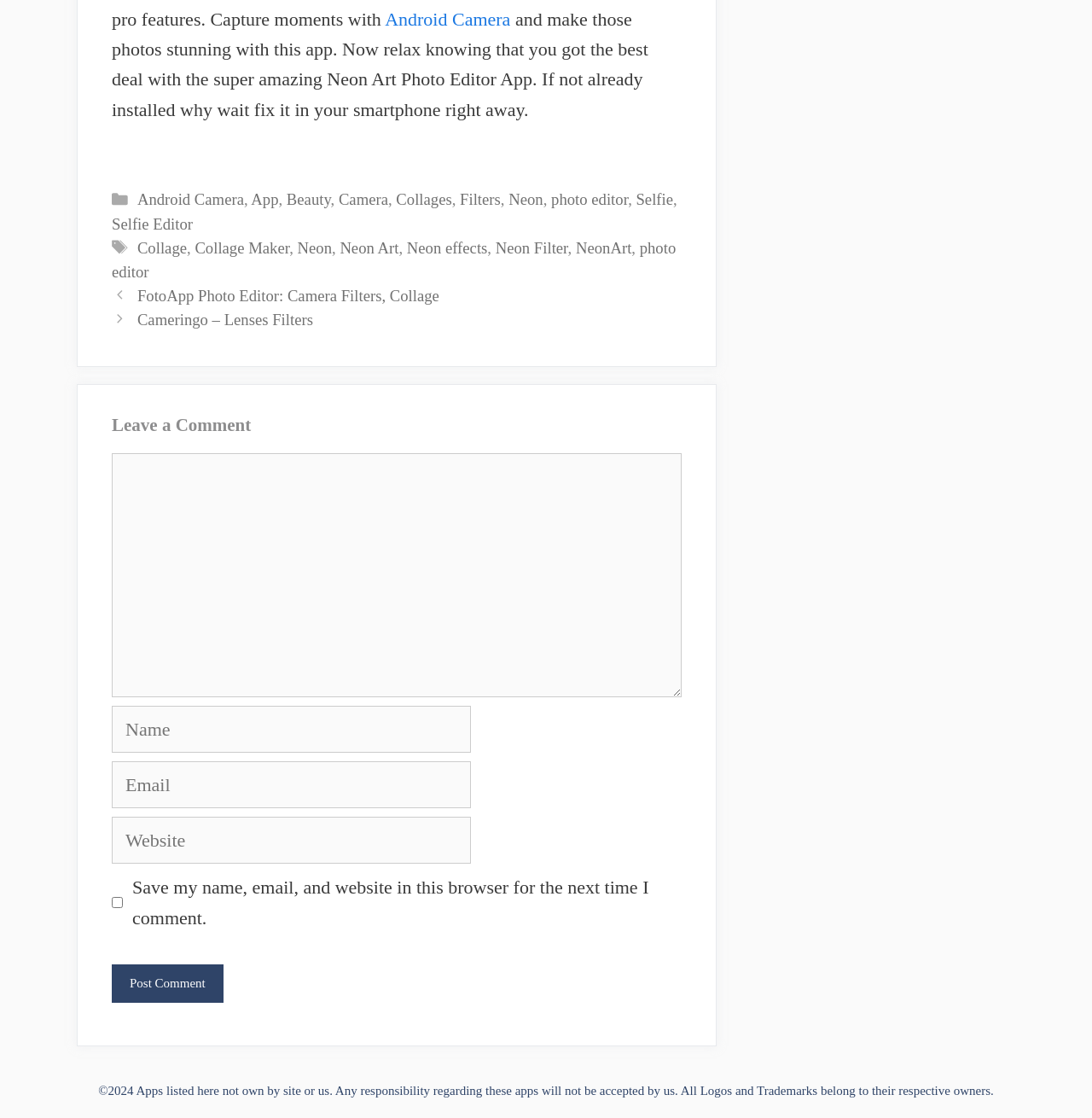Please identify the bounding box coordinates of the element I need to click to follow this instruction: "Follow Sanofi on Linkedin".

None